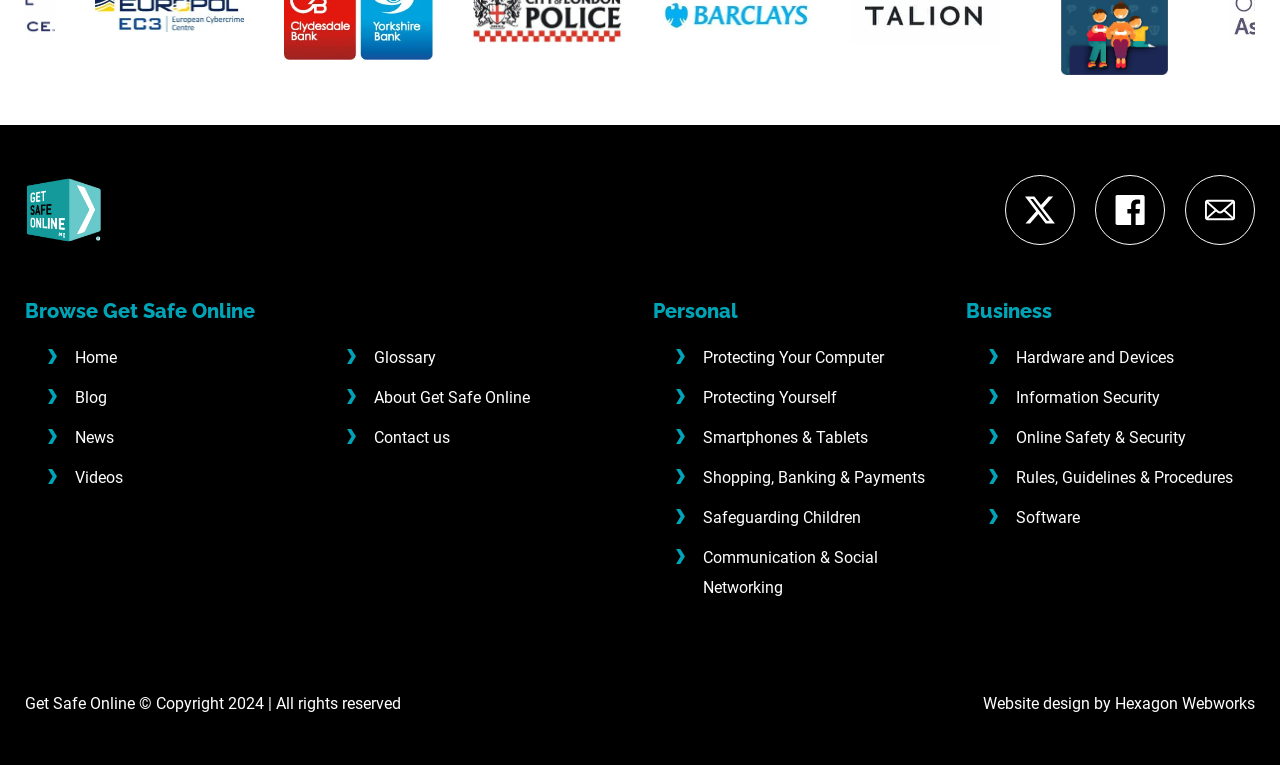What are the main categories on the website?
Relying on the image, give a concise answer in one word or a brief phrase.

Personal, Business